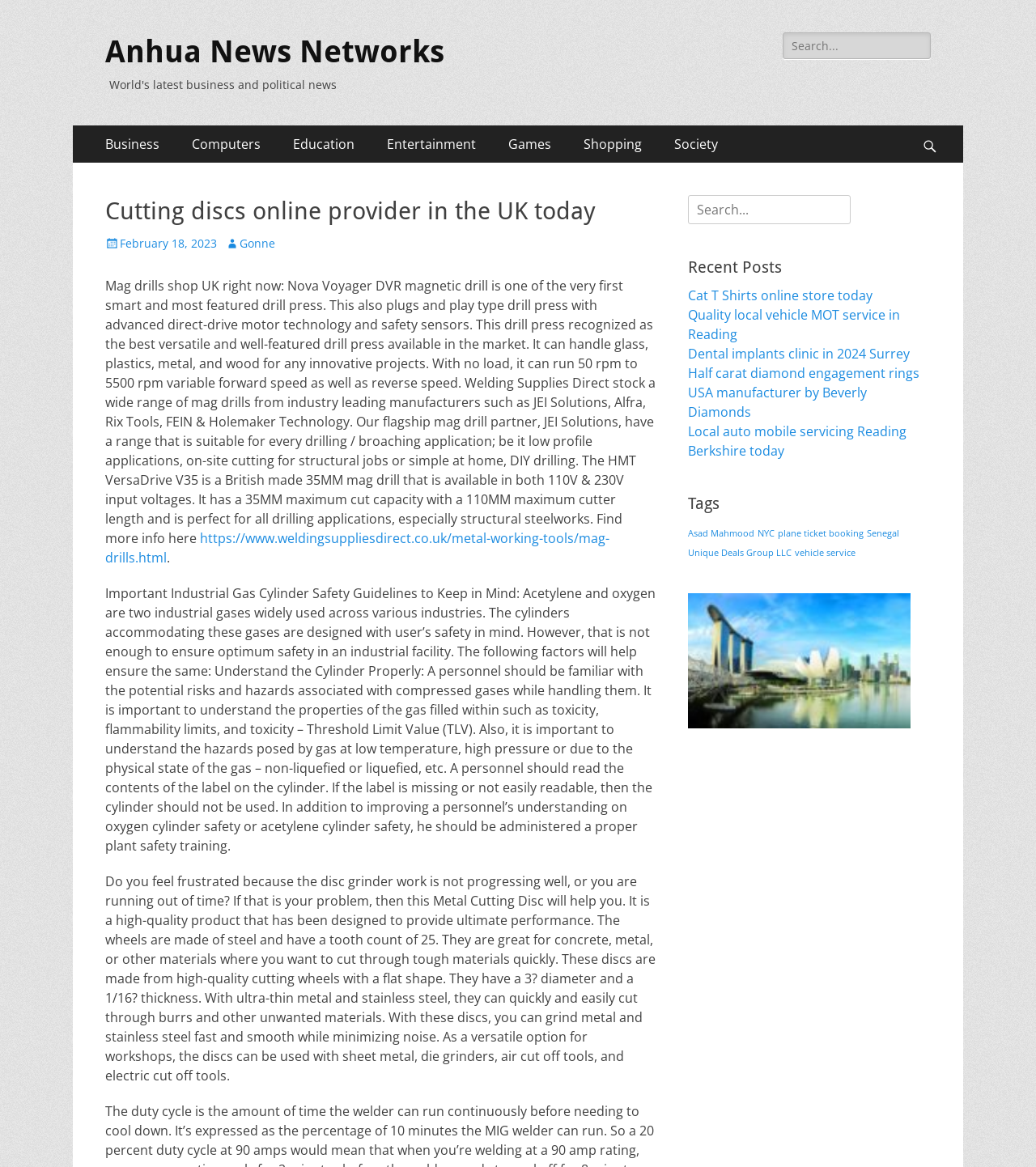Please specify the bounding box coordinates for the clickable region that will help you carry out the instruction: "Search for something".

[0.755, 0.028, 0.898, 0.051]